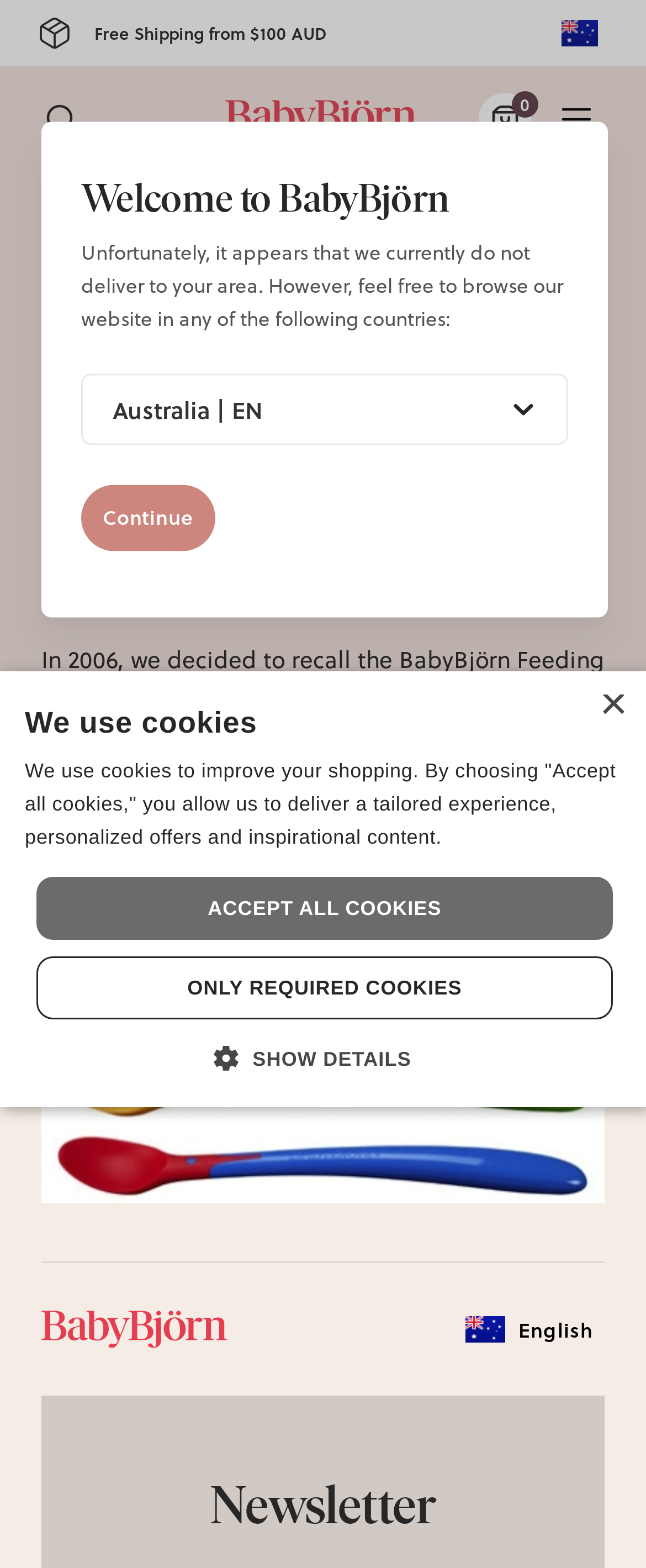Find the bounding box coordinates for the UI element whose description is: "Show details Hide details". The coordinates should be four float numbers between 0 and 1, in the format [left, top, right, bottom].

[0.368, 0.664, 0.637, 0.682]